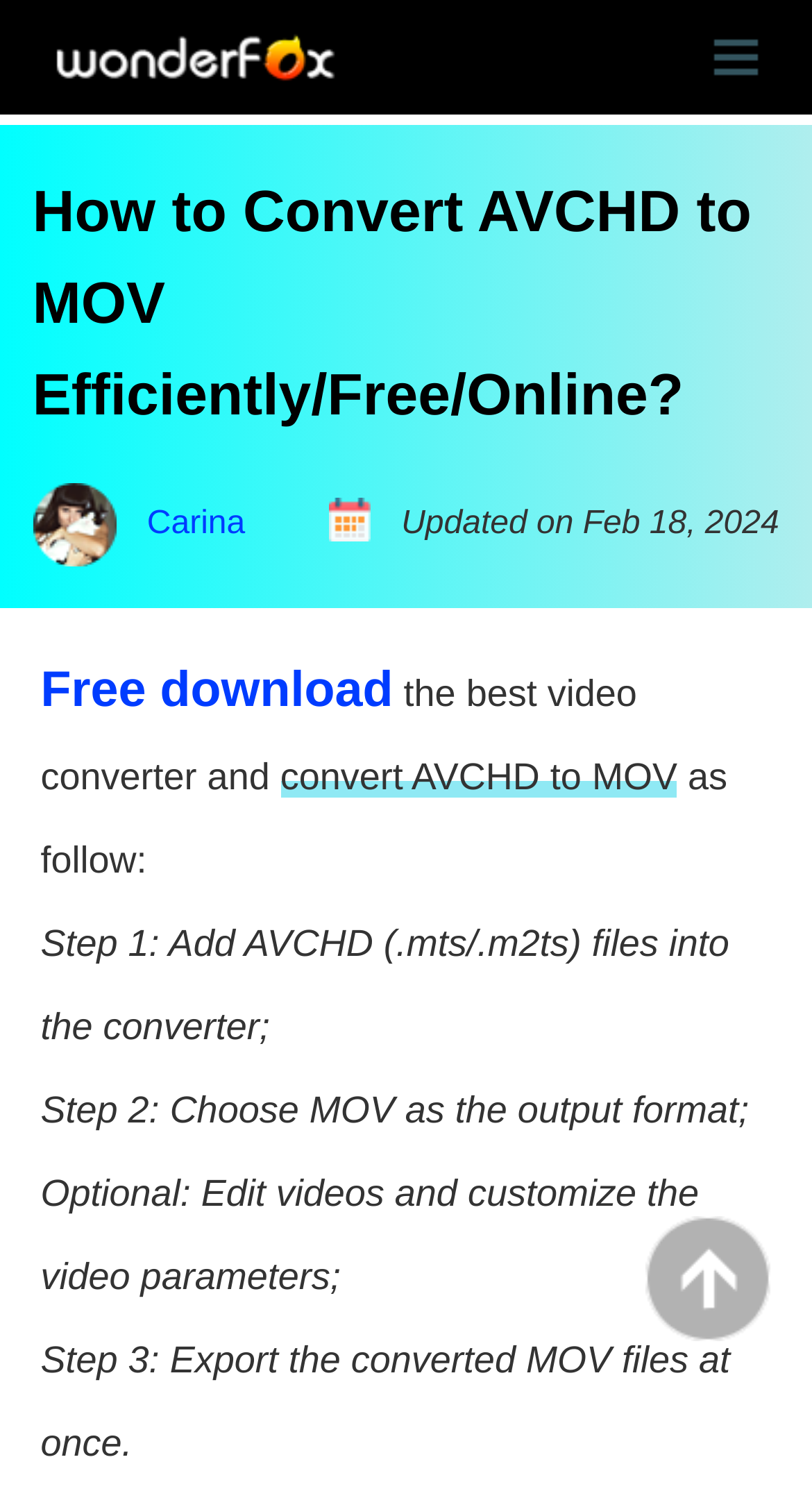Provide the bounding box for the UI element matching this description: "Free download".

[0.05, 0.452, 0.484, 0.48]